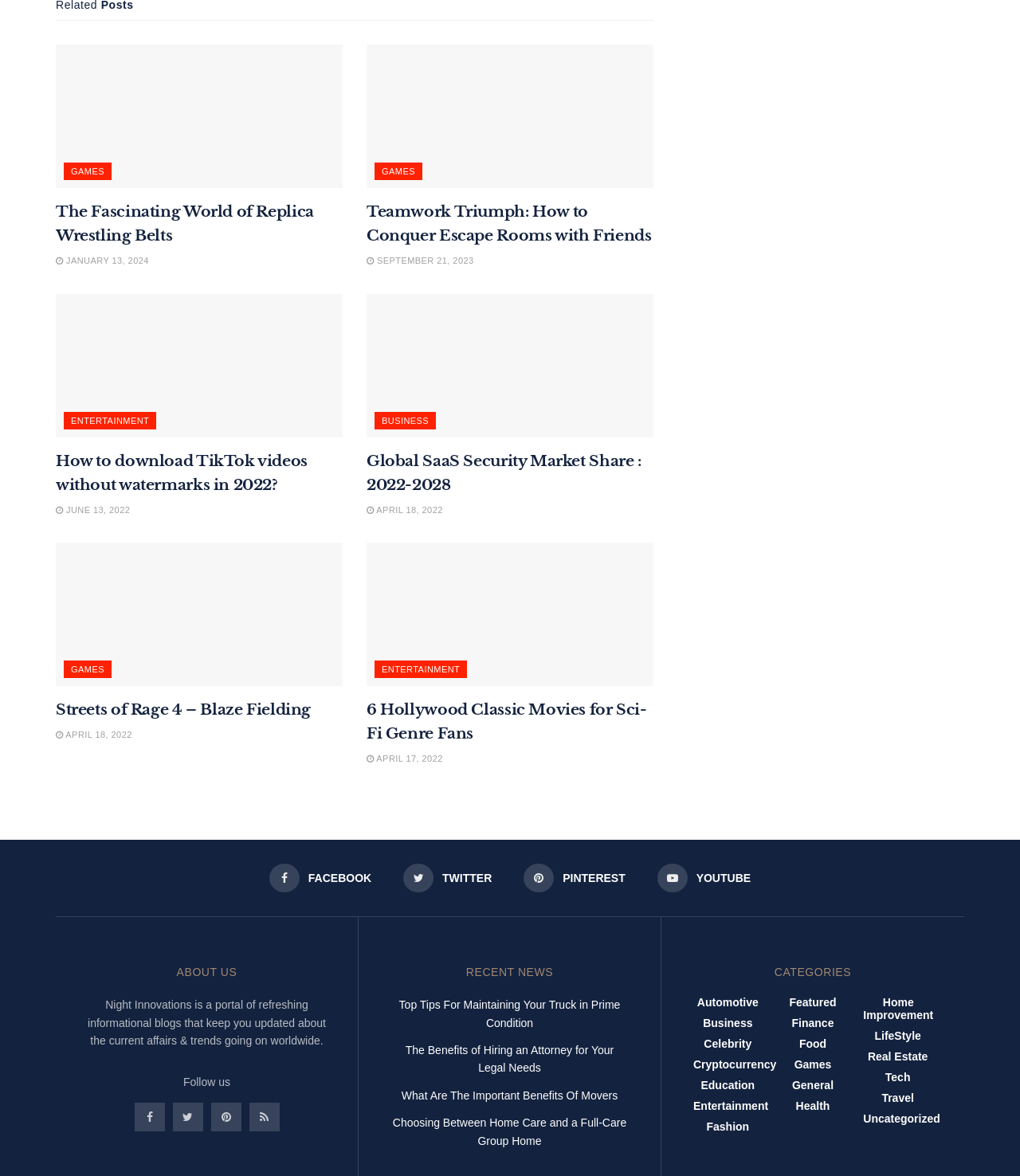Locate the bounding box coordinates of the element I should click to achieve the following instruction: "Check out the recent news on Top Tips For Maintaining Your Truck in Prime Condition".

[0.391, 0.849, 0.608, 0.875]